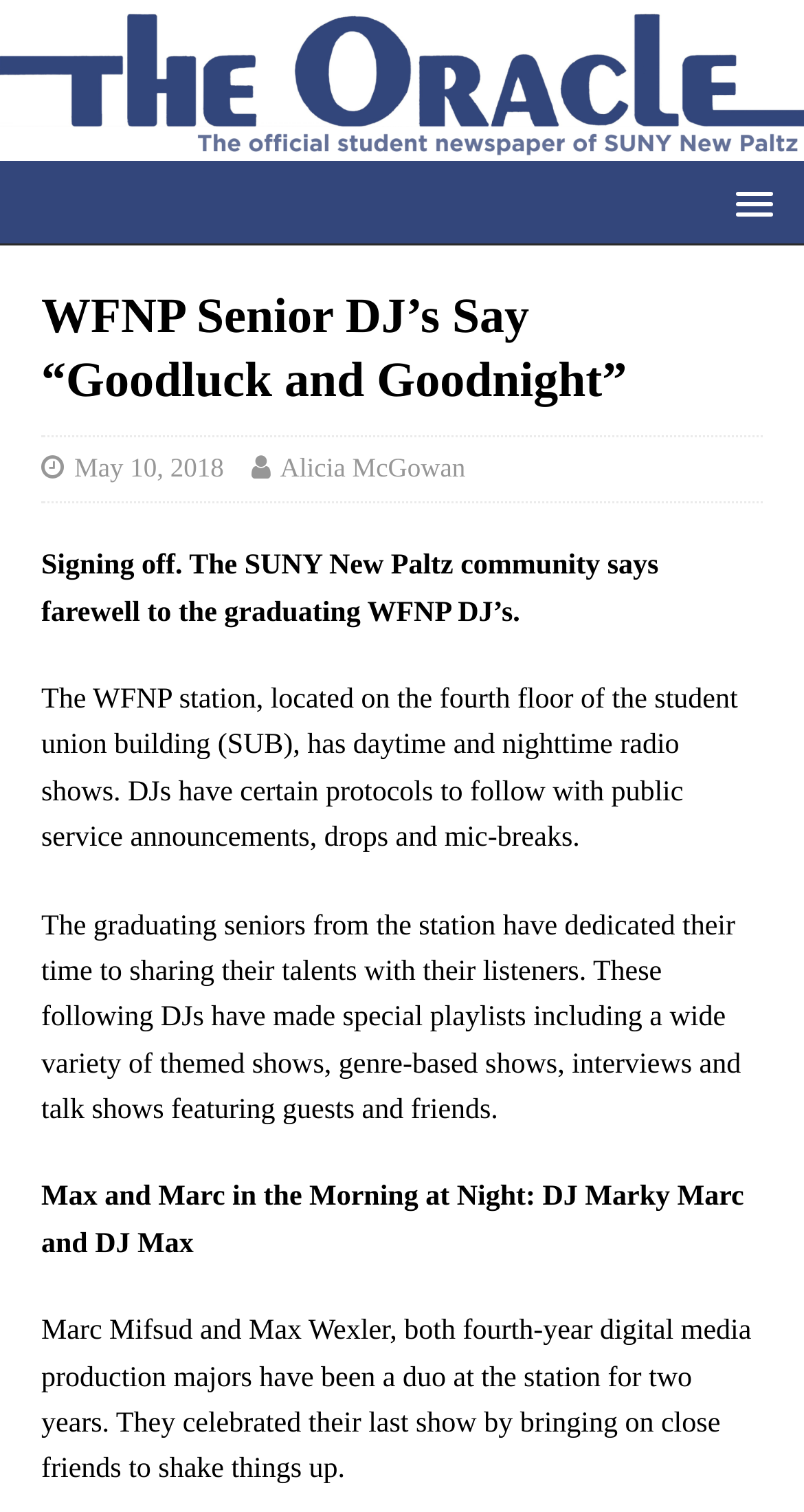What are the majors of Marc Mifsud and Max Wexler?
Please provide an in-depth and detailed response to the question.

The majors of Marc Mifsud and Max Wexler can be found in the text 'Marc Mifsud and Max Wexler, both fourth-year digital media production majors have been a duo at the station for two years.'